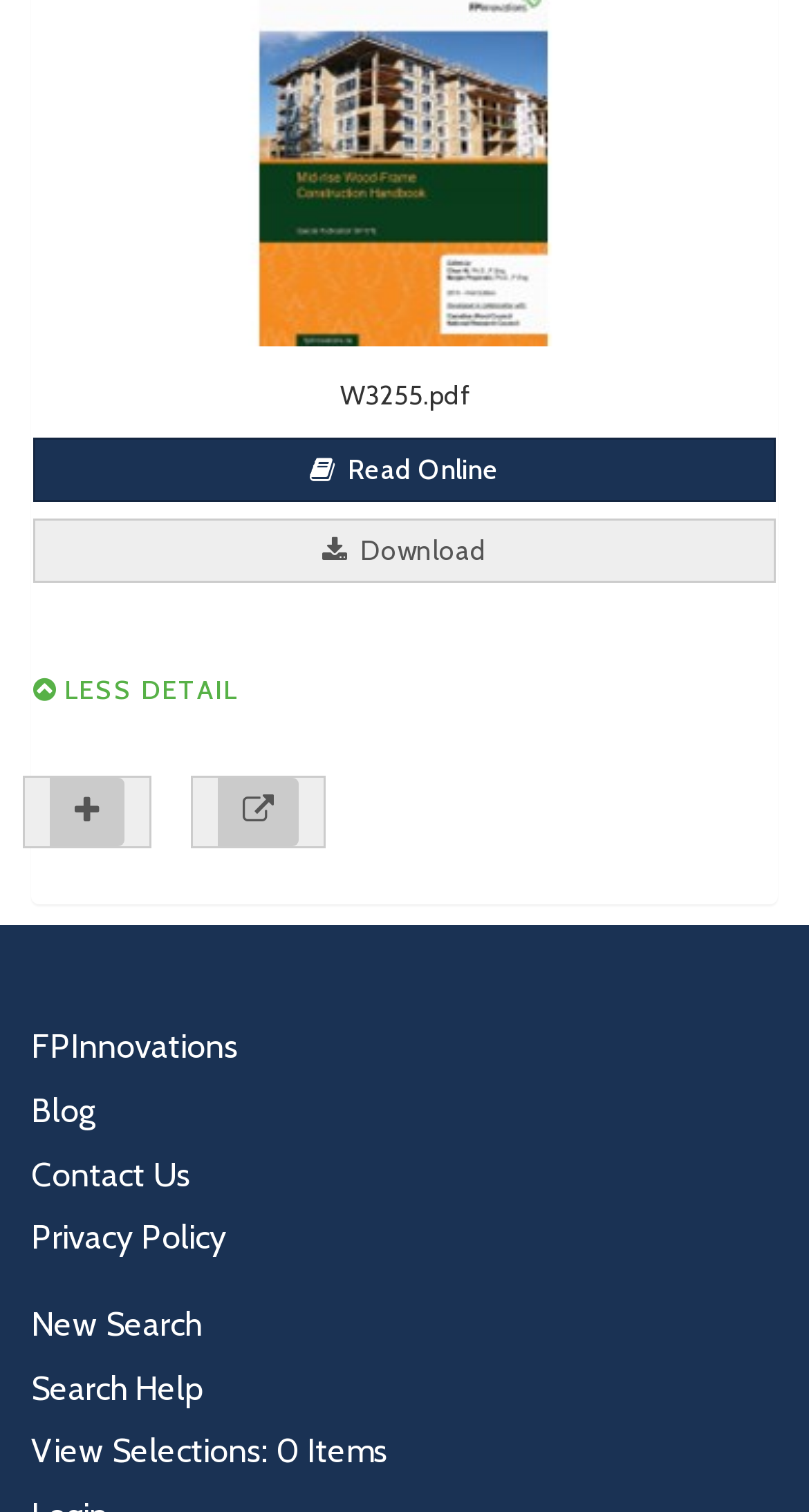Please find the bounding box coordinates of the element that needs to be clicked to perform the following instruction: "Search for something". The bounding box coordinates should be four float numbers between 0 and 1, represented as [left, top, right, bottom].

[0.038, 0.863, 0.249, 0.889]